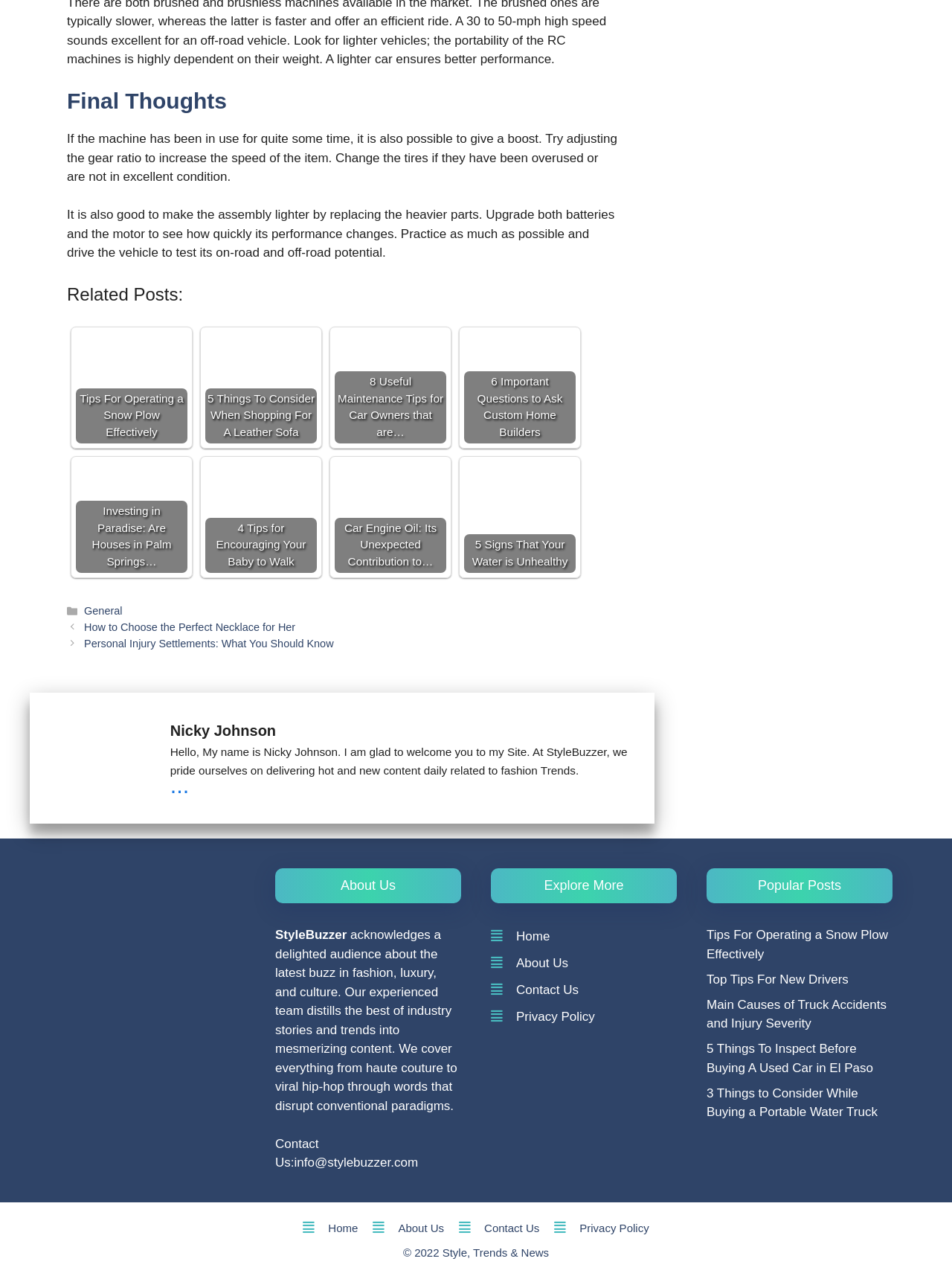What is the name of the website?
Provide a detailed answer to the question, using the image to inform your response.

The name of the website is mentioned in the 'About Us' section, which describes the website's purpose and content.